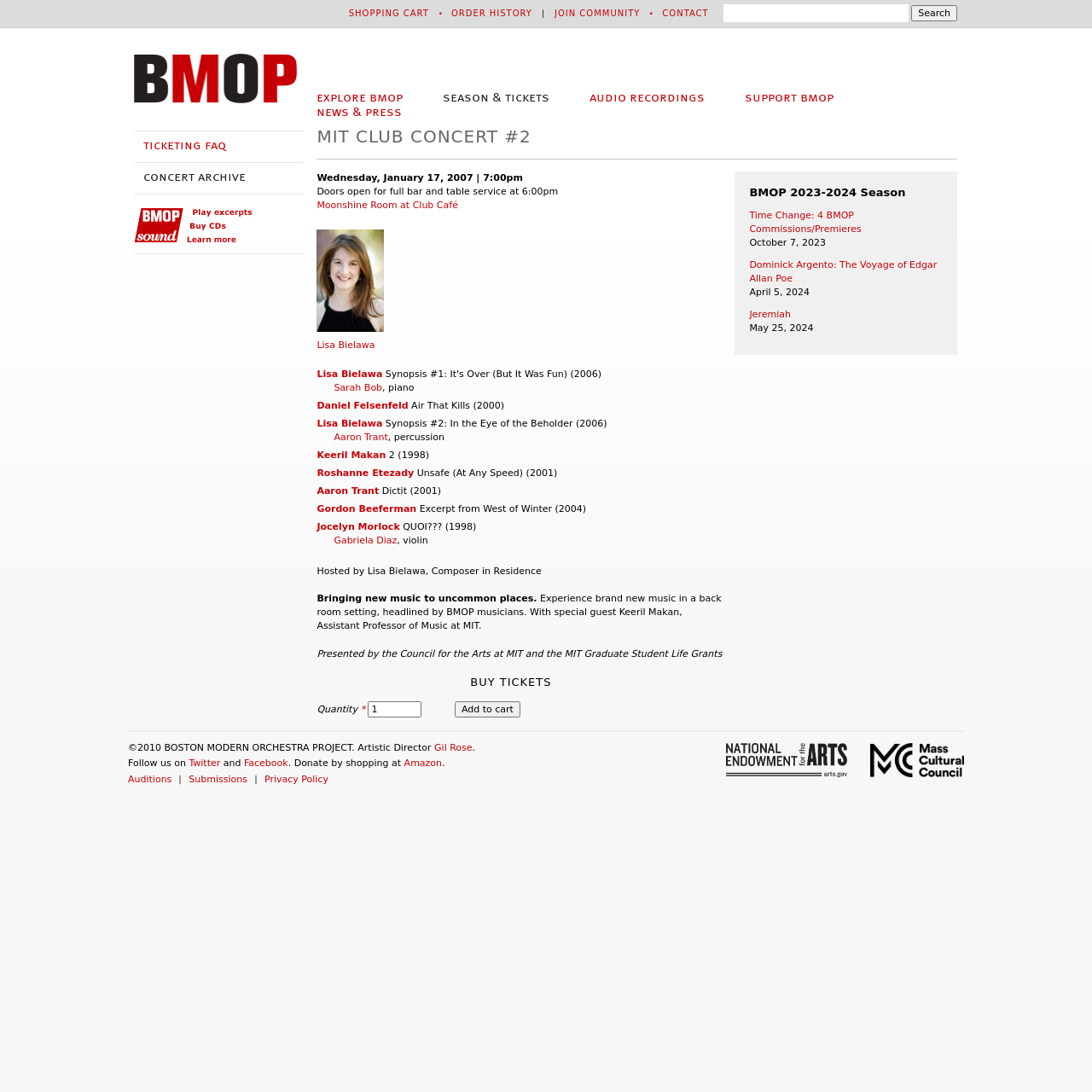Respond with a single word or phrase for the following question: 
What is the date of the concert?

Wednesday, January 17, 2007